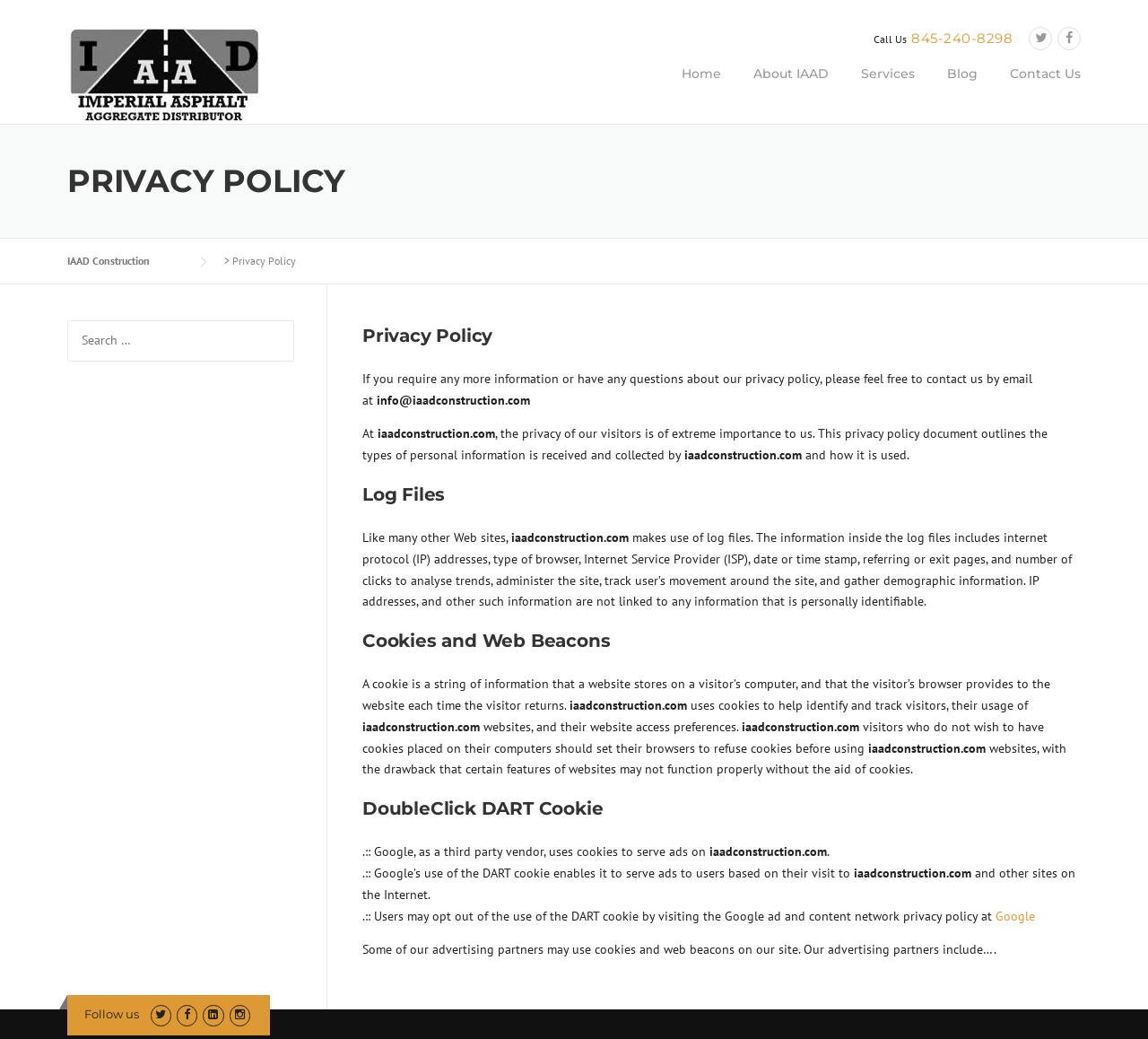Pinpoint the bounding box coordinates of the area that should be clicked to complete the following instruction: "Read the 'Poison Prevention Awareness Month' article". The coordinates must be given as four float numbers between 0 and 1, i.e., [left, top, right, bottom].

None